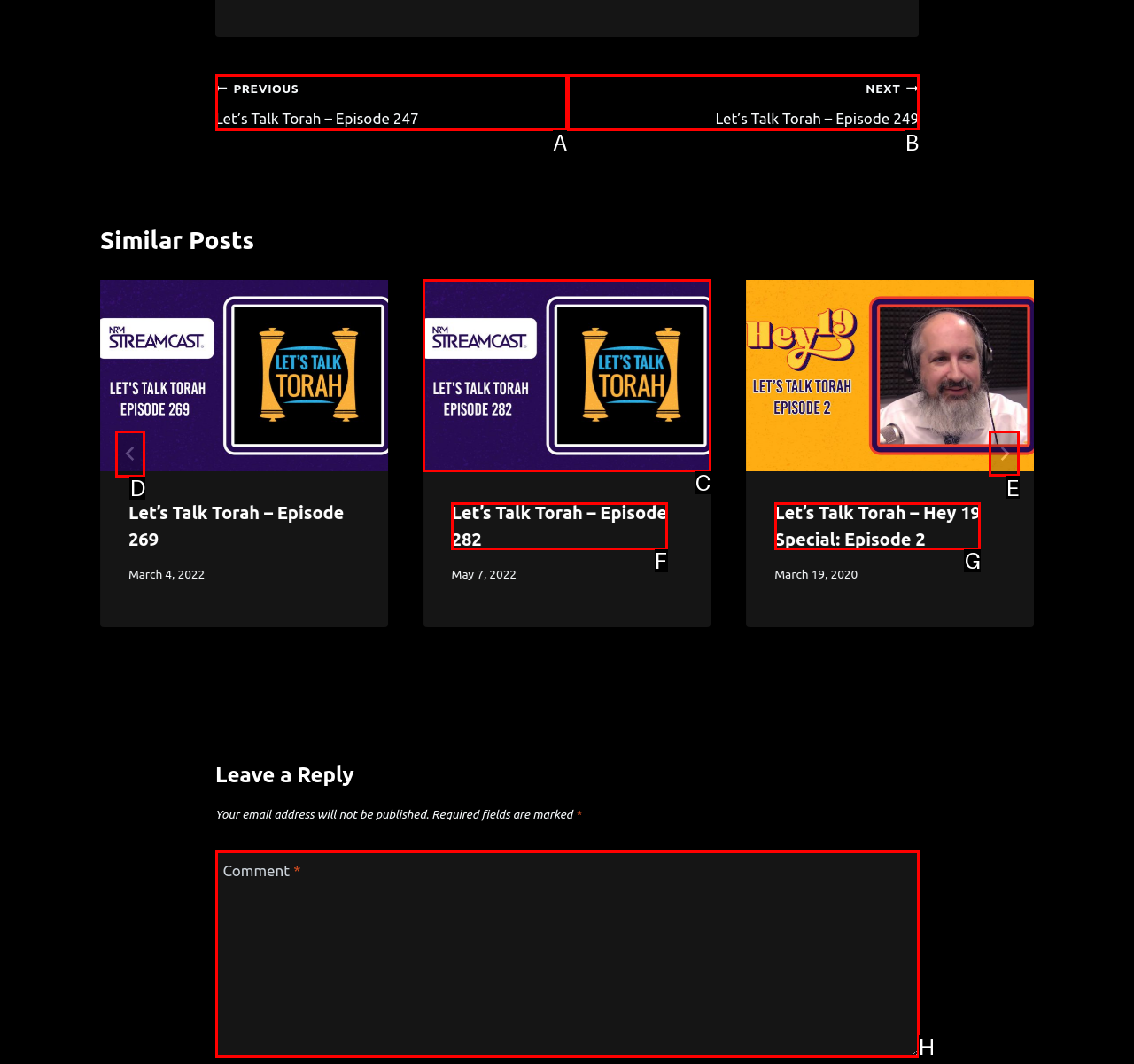Please indicate which option's letter corresponds to the task: Click the 'Go to last slide' button by examining the highlighted elements in the screenshot.

D